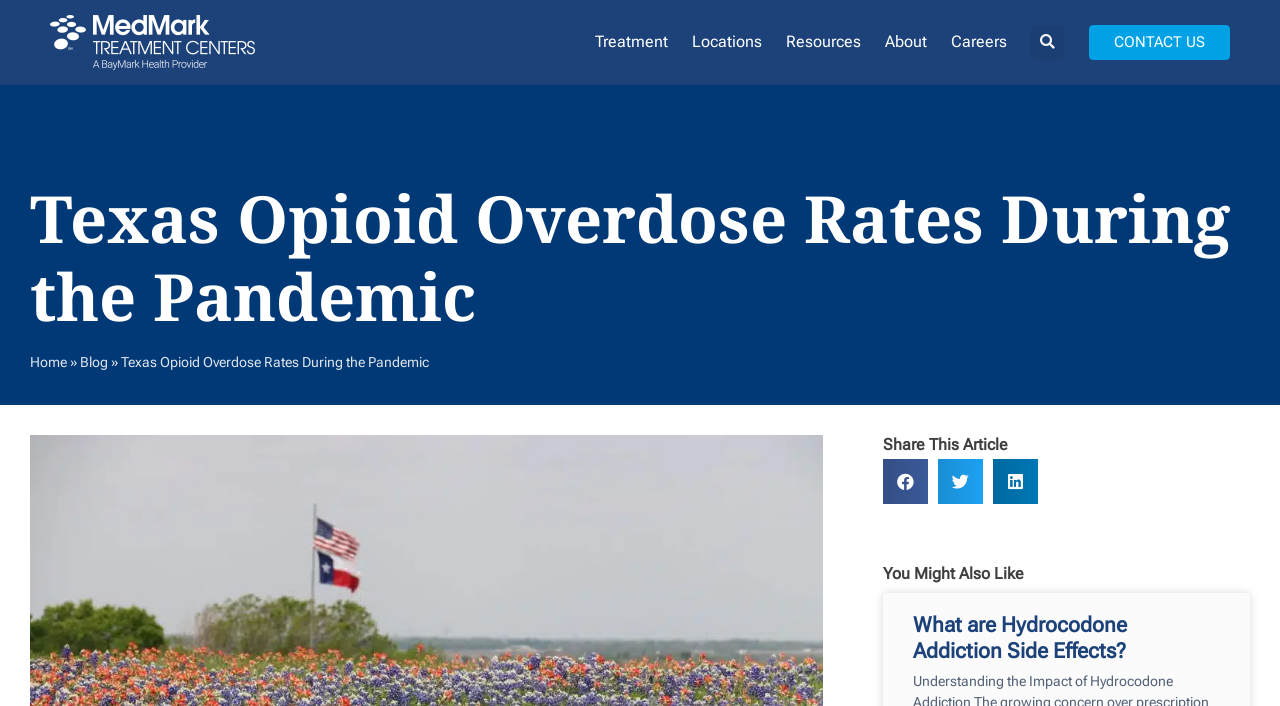Use a single word or phrase to answer the question: 
How many social media sharing buttons are there?

3